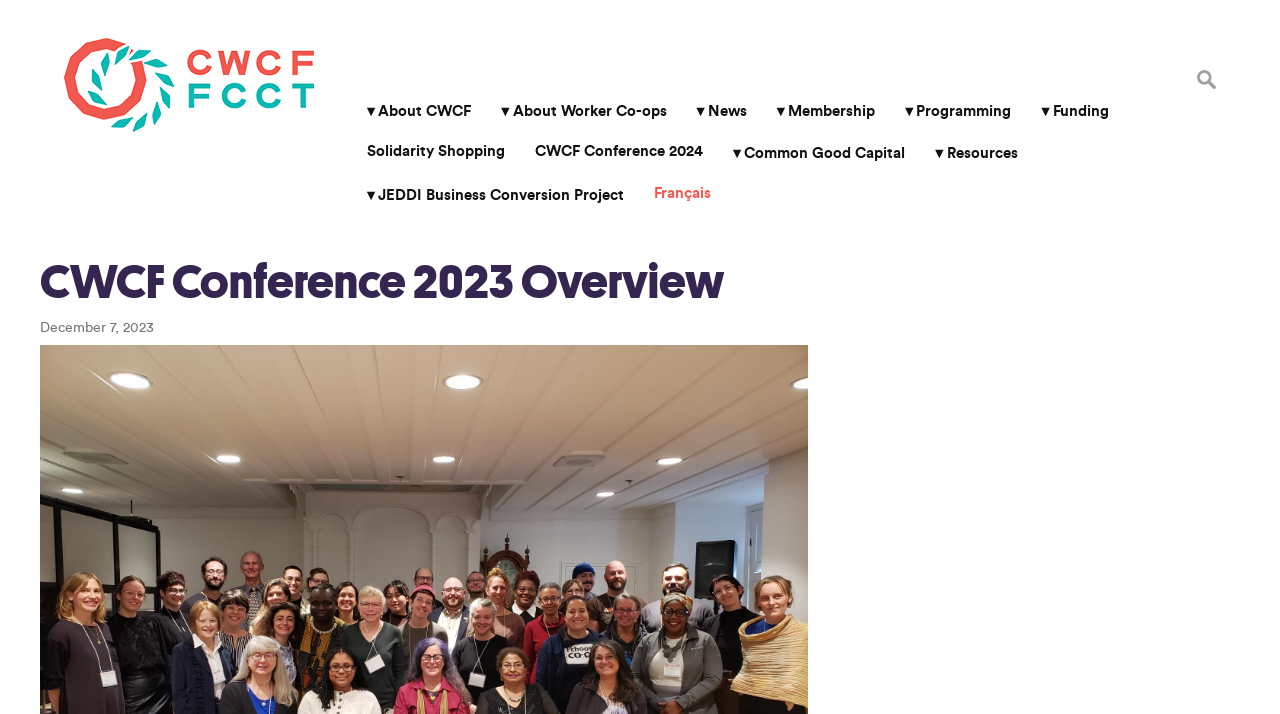What is the date displayed on the page?
Please provide a comprehensive answer based on the details in the screenshot.

I found a time element with the text '2023-12-07T15:18:28-05:00' and a StaticText element with the text 'December 7, 2023' inside it, which indicates the date displayed on the page.